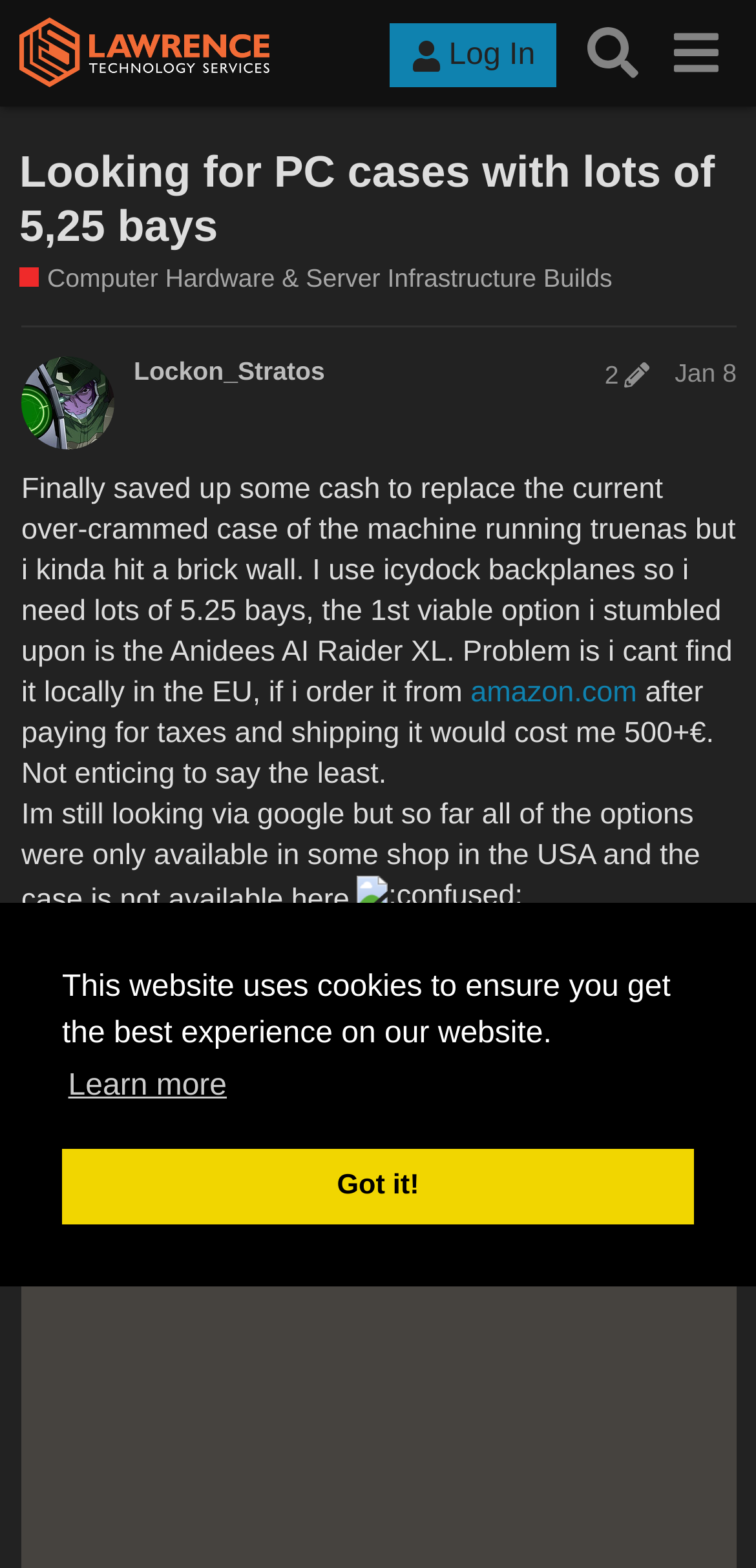Please determine the bounding box coordinates of the element's region to click in order to carry out the following instruction: "Visit the 'Lawrence Systems Forums' homepage". The coordinates should be four float numbers between 0 and 1, i.e., [left, top, right, bottom].

[0.026, 0.012, 0.357, 0.056]